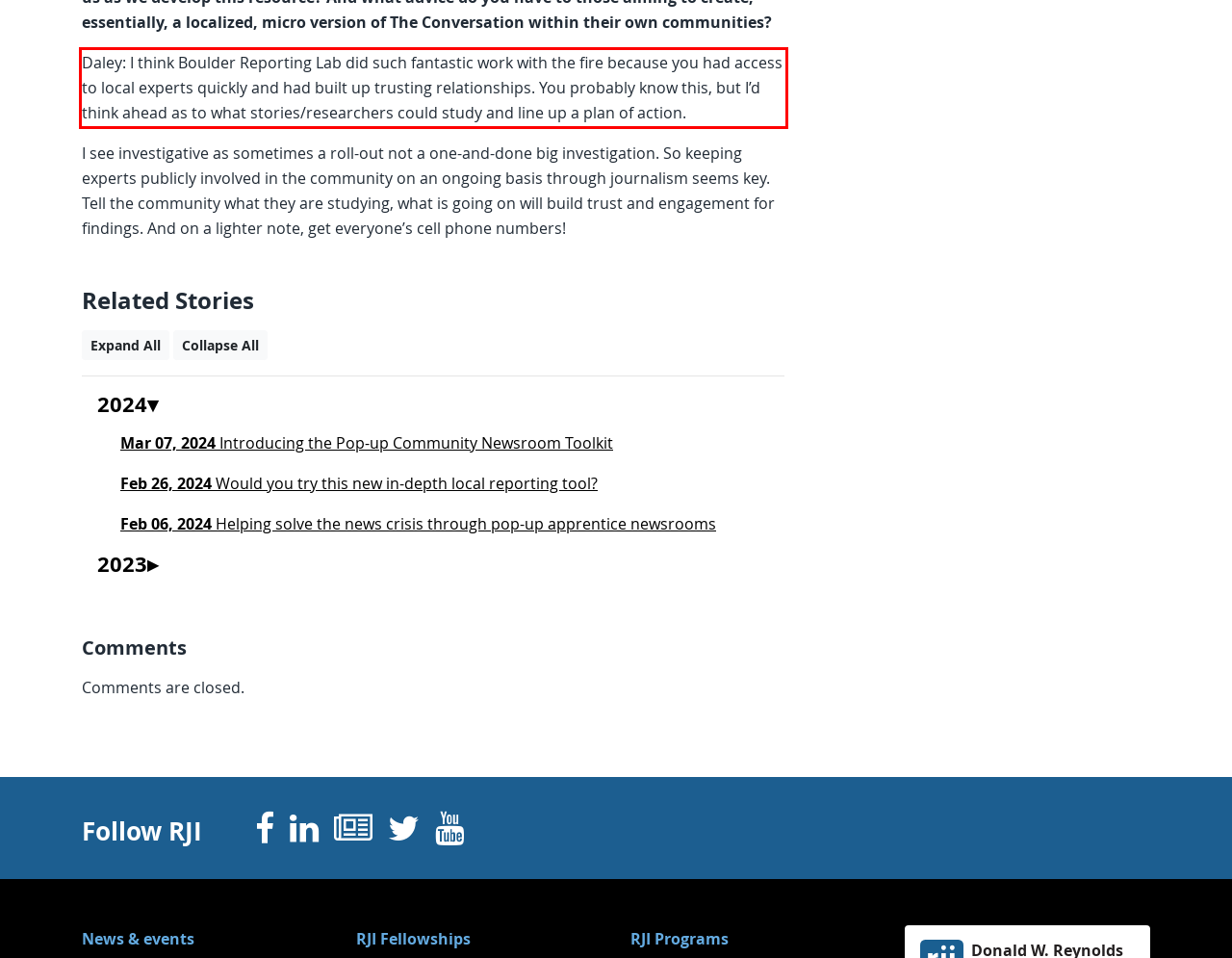The screenshot provided shows a webpage with a red bounding box. Apply OCR to the text within this red bounding box and provide the extracted content.

Daley: I think Boulder Reporting Lab did such fantastic work with the fire because you had access to local experts quickly and had built up trusting relationships. You probably know this, but I’d think ahead as to what stories/researchers could study and line up a plan of action.